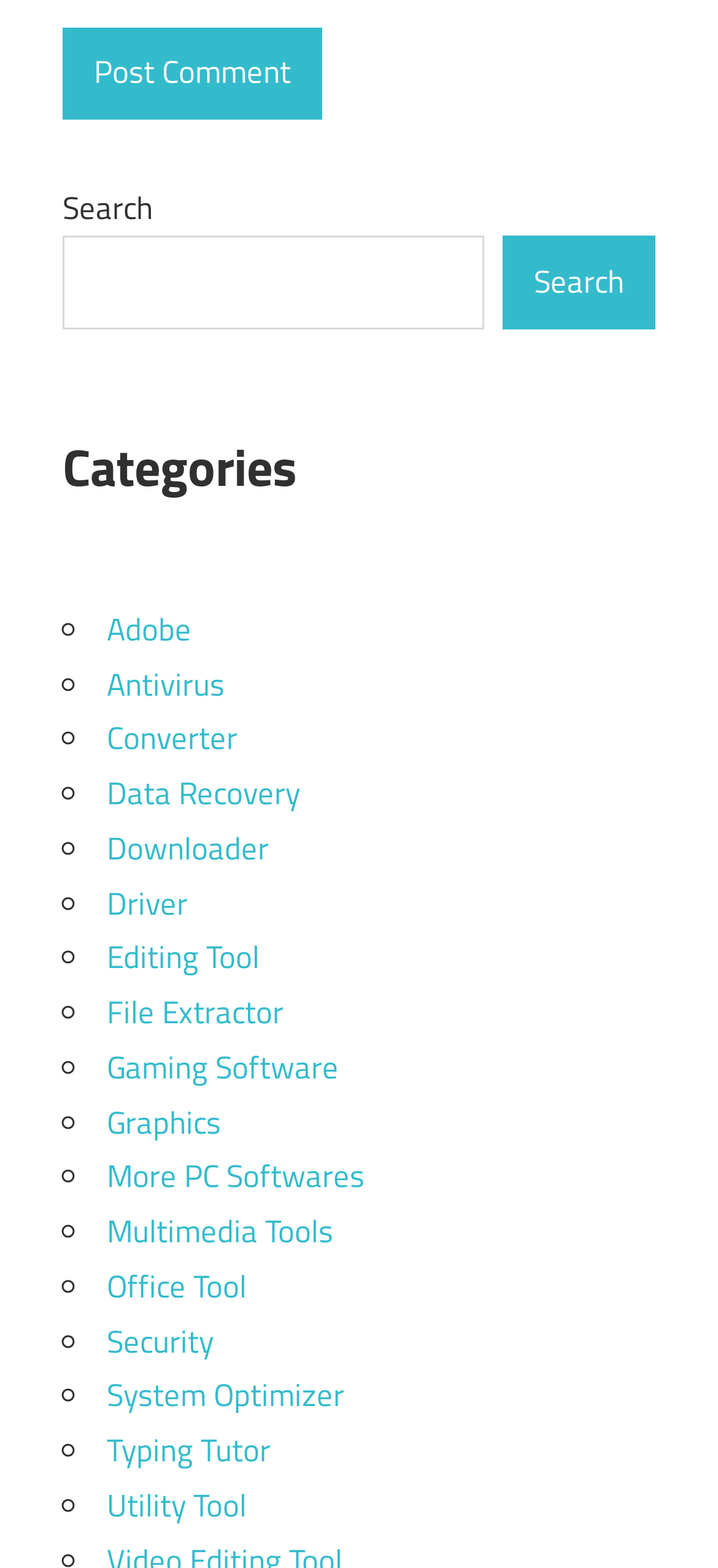Given the element description, predict the bounding box coordinates in the format (top-left x, top-left y, bottom-right x, bottom-right y), using floating point numbers between 0 and 1: Adobe

[0.149, 0.386, 0.267, 0.416]